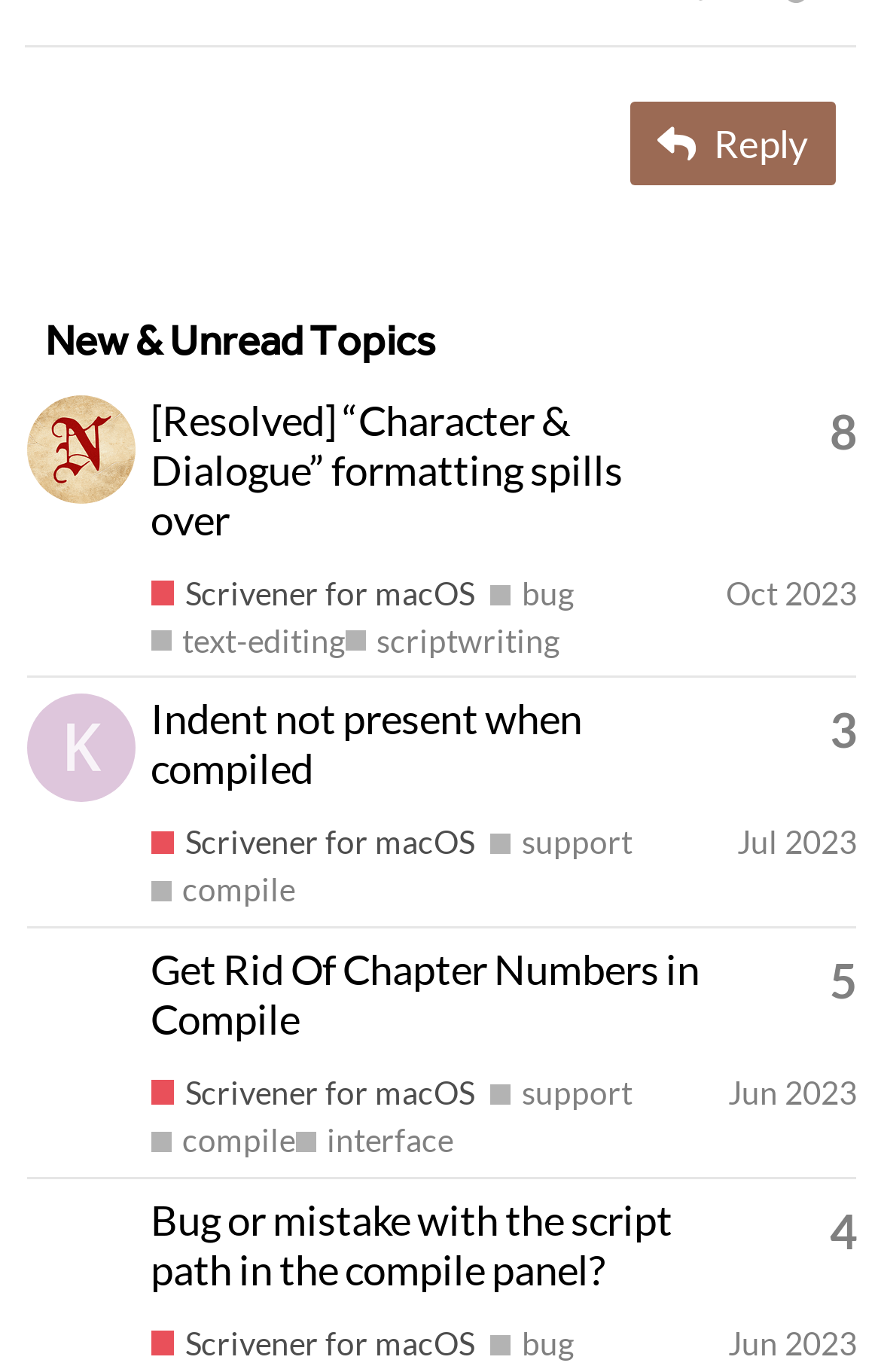Respond with a single word or short phrase to the following question: 
How many replies does the topic 'Indent not present when compiled' have?

3